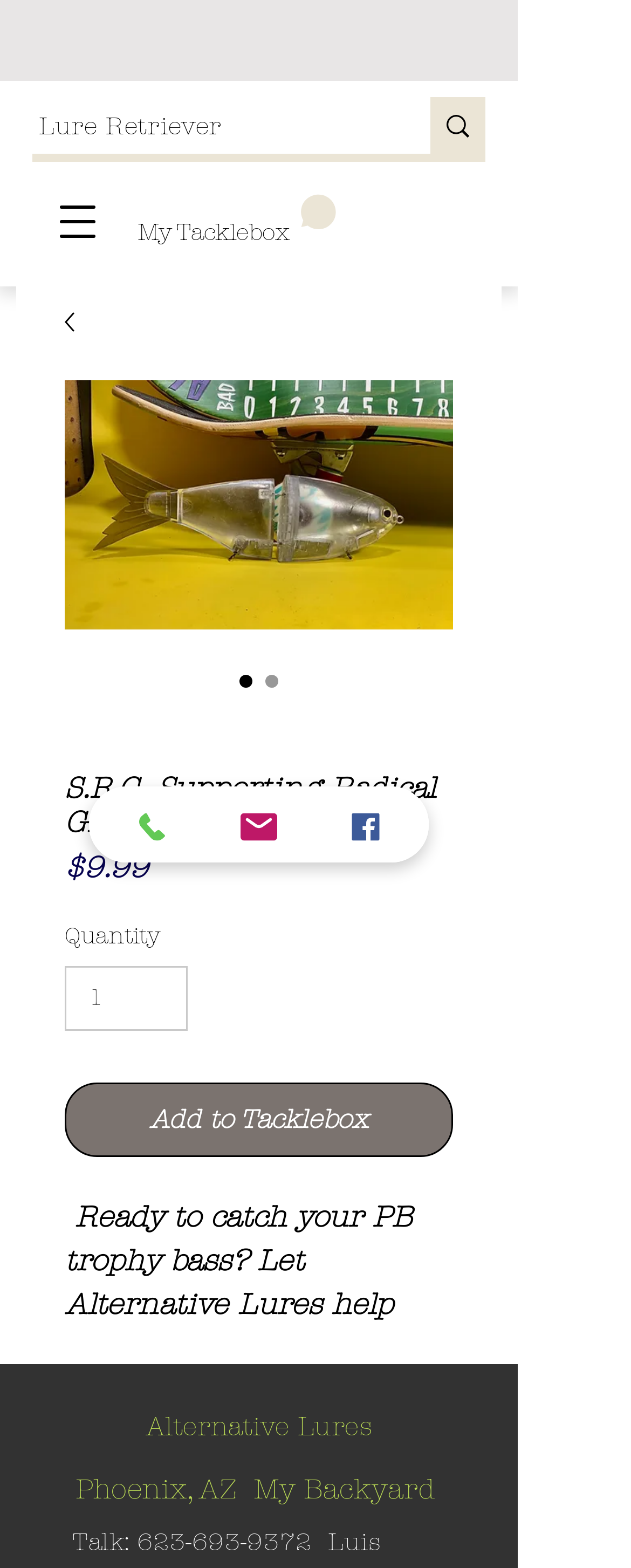Find and provide the bounding box coordinates for the UI element described here: "aria-label="Lure Retriever" name="q" placeholder="Lure Retriever"". The coordinates should be given as four float numbers between 0 and 1: [left, top, right, bottom].

[0.062, 0.062, 0.585, 0.1]